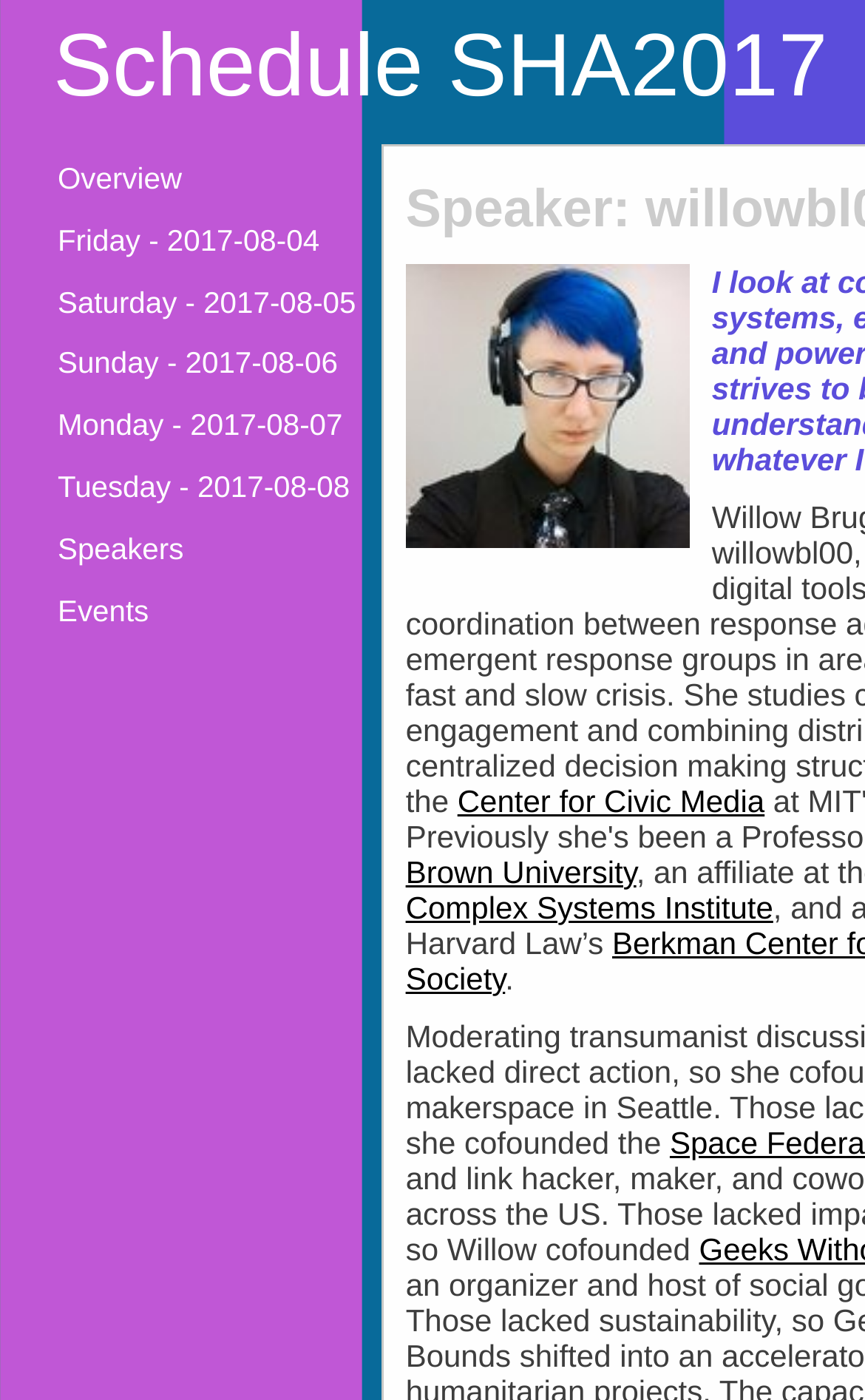Determine the bounding box coordinates of the clickable element to achieve the following action: 'Visit the Facebook page'. Provide the coordinates as four float values between 0 and 1, formatted as [left, top, right, bottom].

None